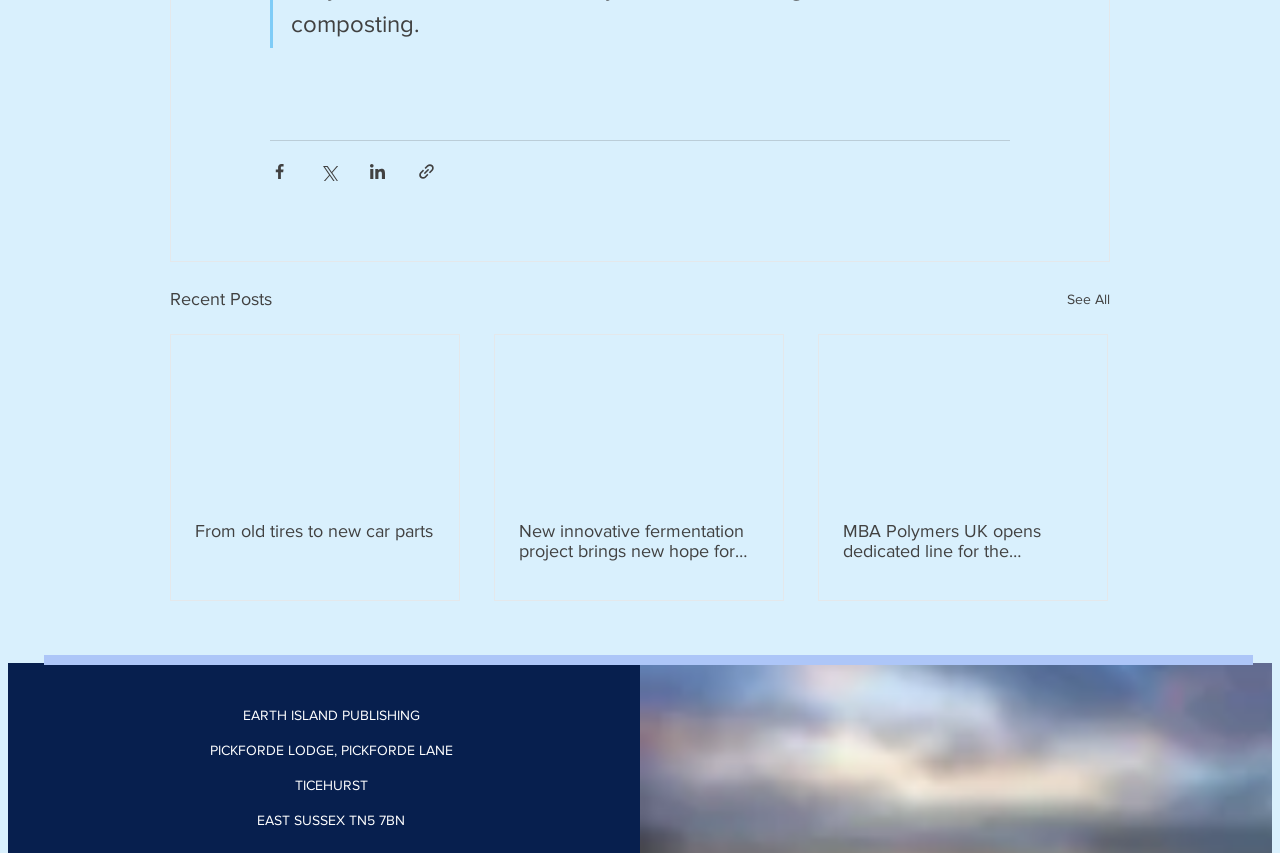Please find the bounding box coordinates of the section that needs to be clicked to achieve this instruction: "Share via Facebook".

[0.211, 0.19, 0.226, 0.212]